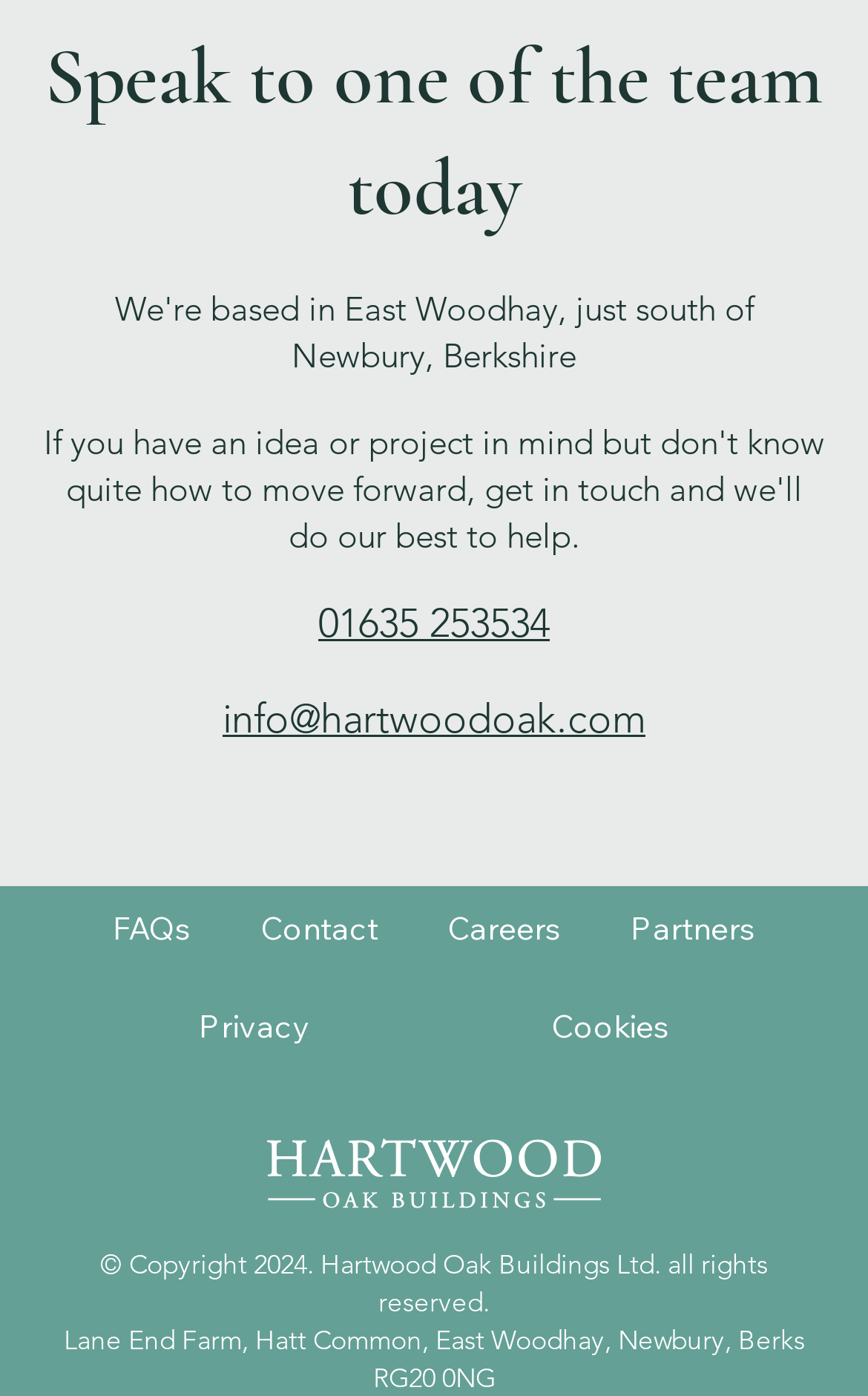Answer the question using only one word or a concise phrase: What is the company's email address?

info@hartwoodoak.com